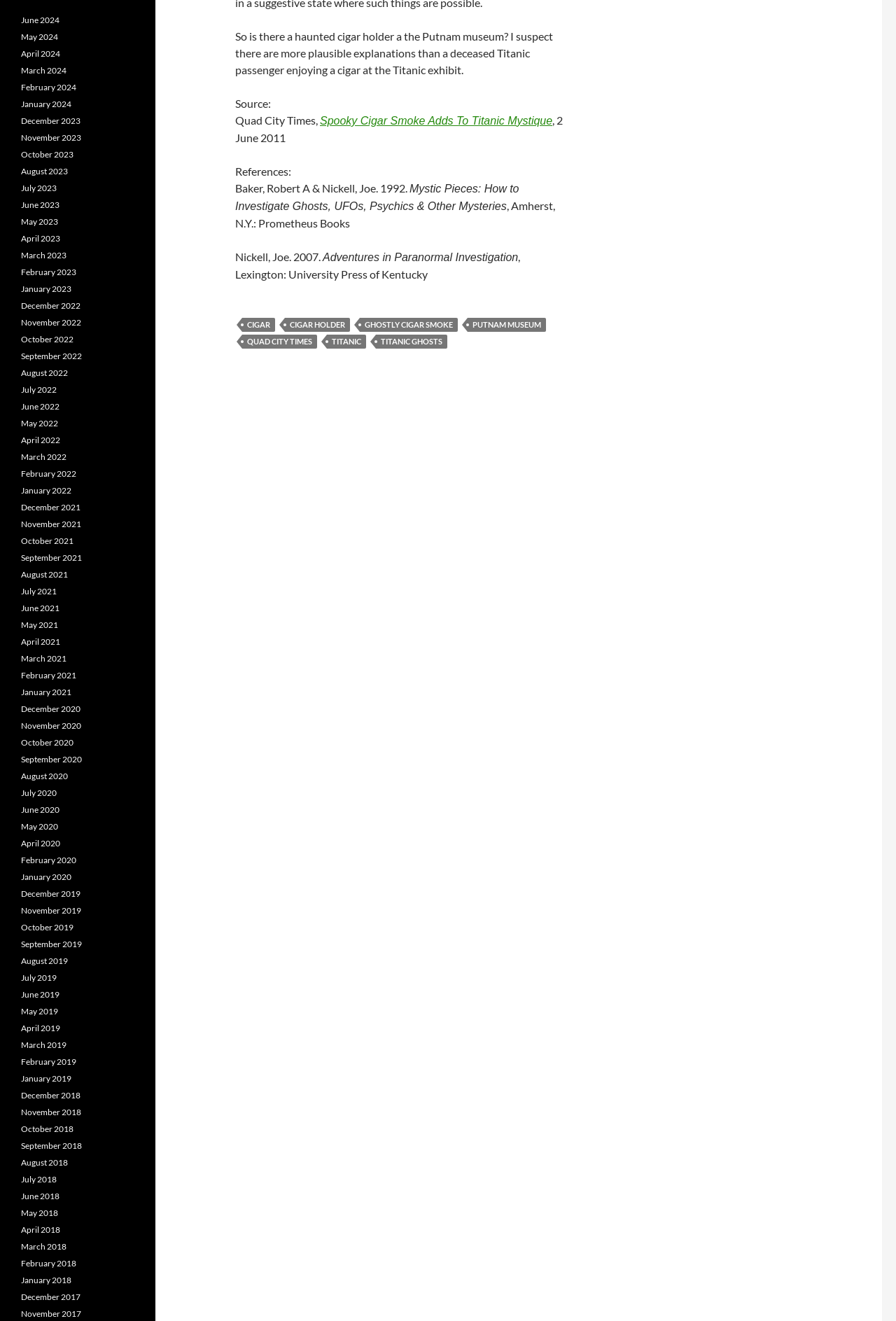Can you give a comprehensive explanation to the question given the content of the image?
What is the topic of the article?

The topic of the article can be inferred from the text content, which mentions 'Spooky Cigar Smoke Adds To Titanic Mystique' and 'So is there a haunted cigar holder at the Putnam museum?'. These phrases suggest that the article is about a paranormal phenomenon related to the Titanic.